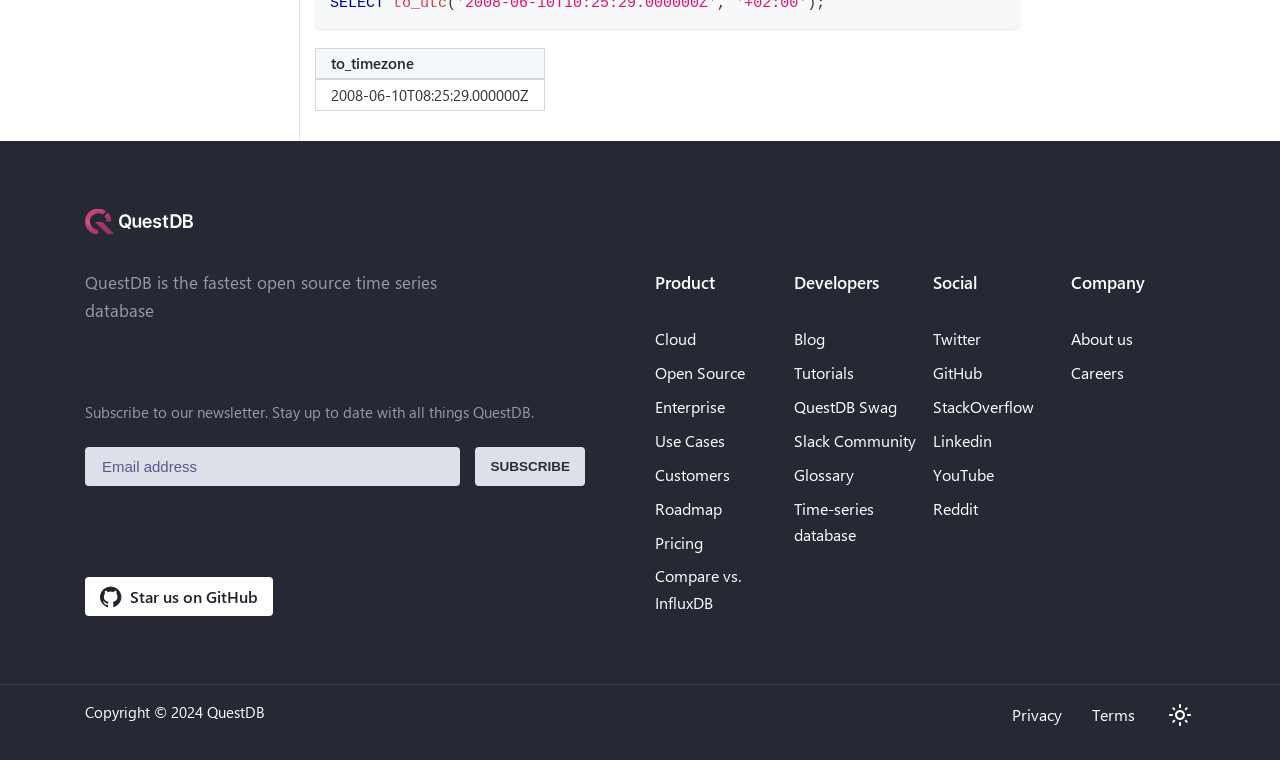How many social media platforms are linked on the page?
Answer briefly with a single word or phrase based on the image.

6